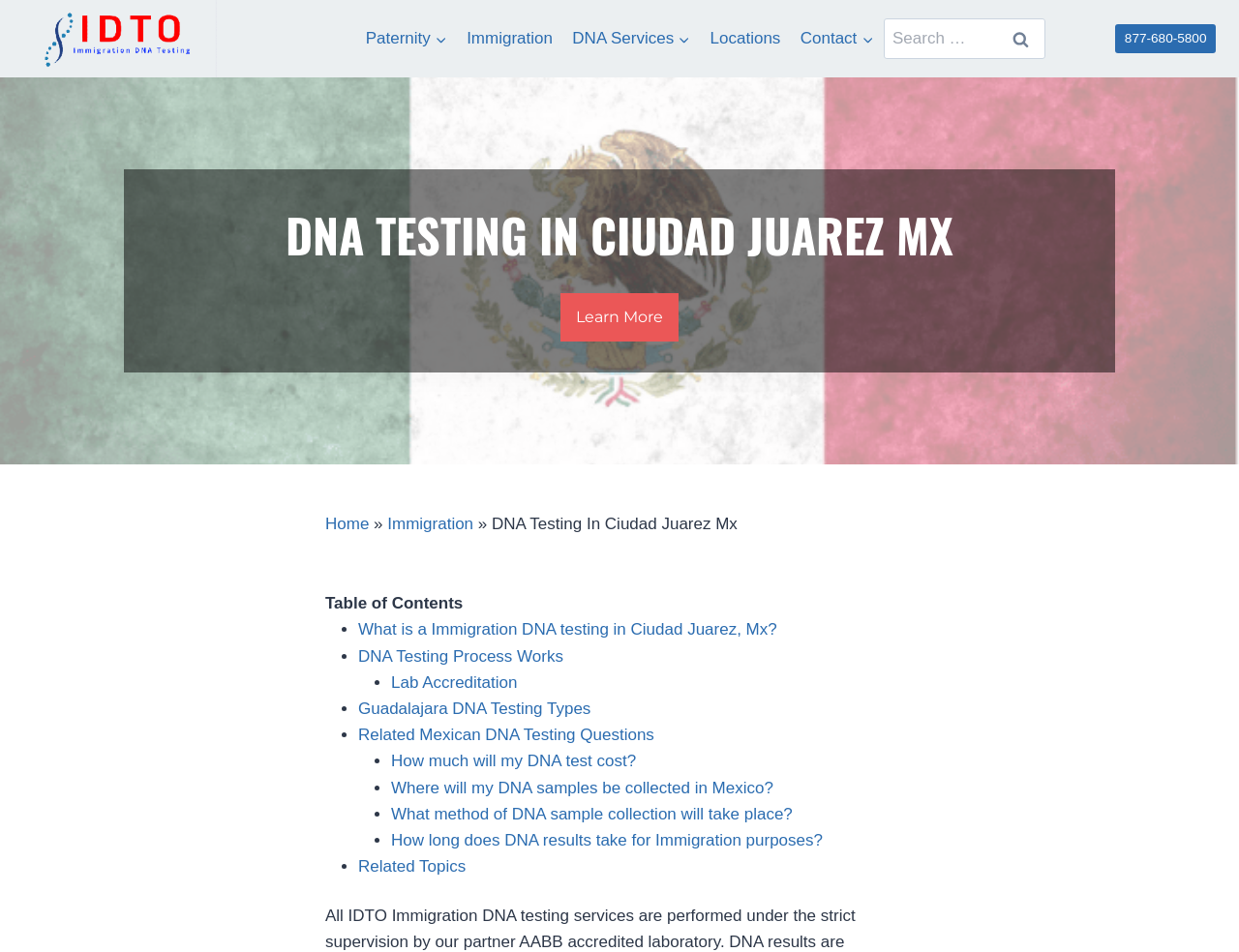Calculate the bounding box coordinates for the UI element based on the following description: "Lab Accreditation". Ensure the coordinates are four float numbers between 0 and 1, i.e., [left, top, right, bottom].

[0.316, 0.707, 0.418, 0.726]